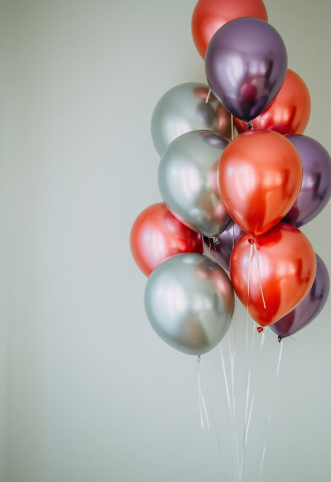Please give a one-word or short phrase response to the following question: 
What is the occasion for which the balloons are suitable?

Special occasions